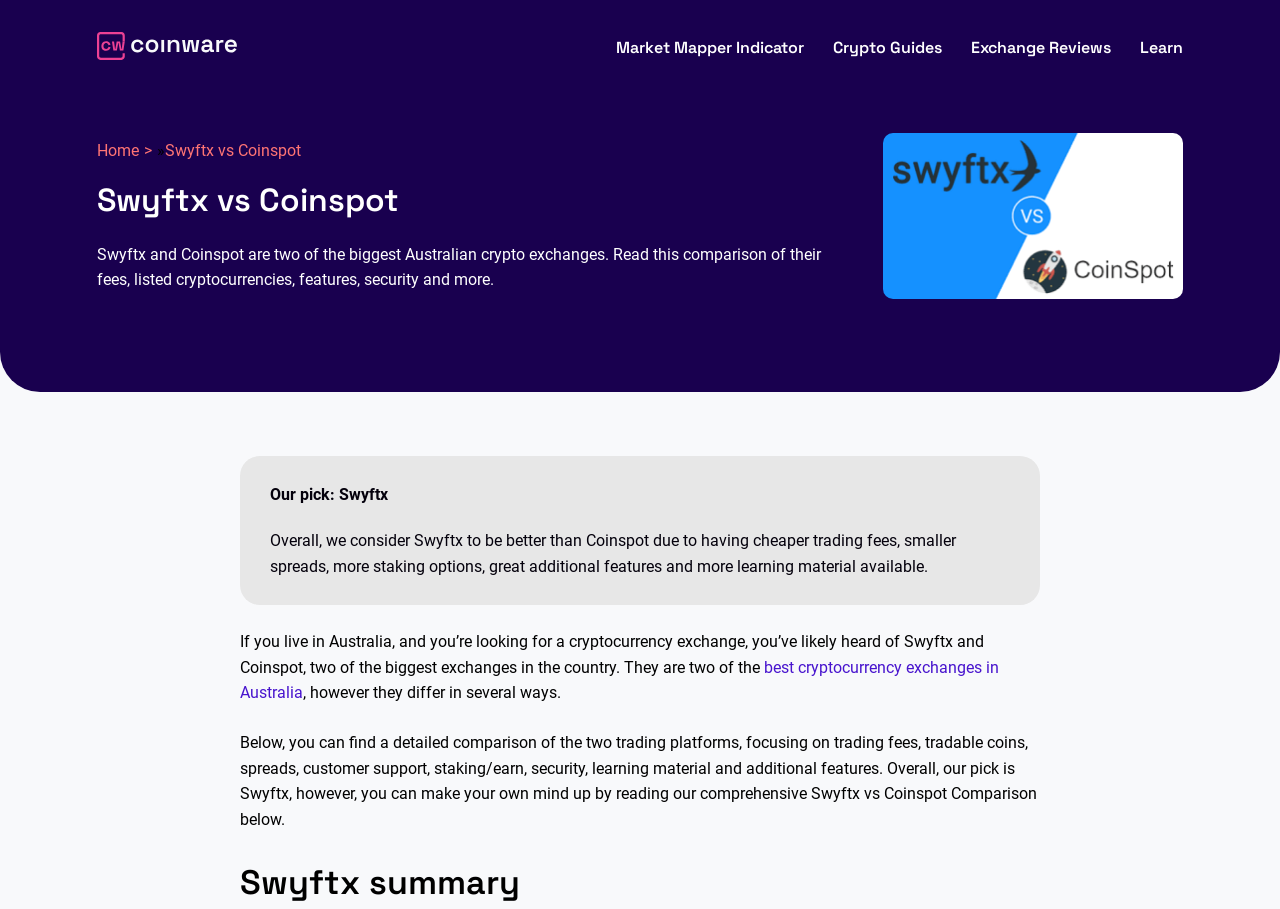Determine the main heading of the webpage and generate its text.

Swyftx vs Coinspot